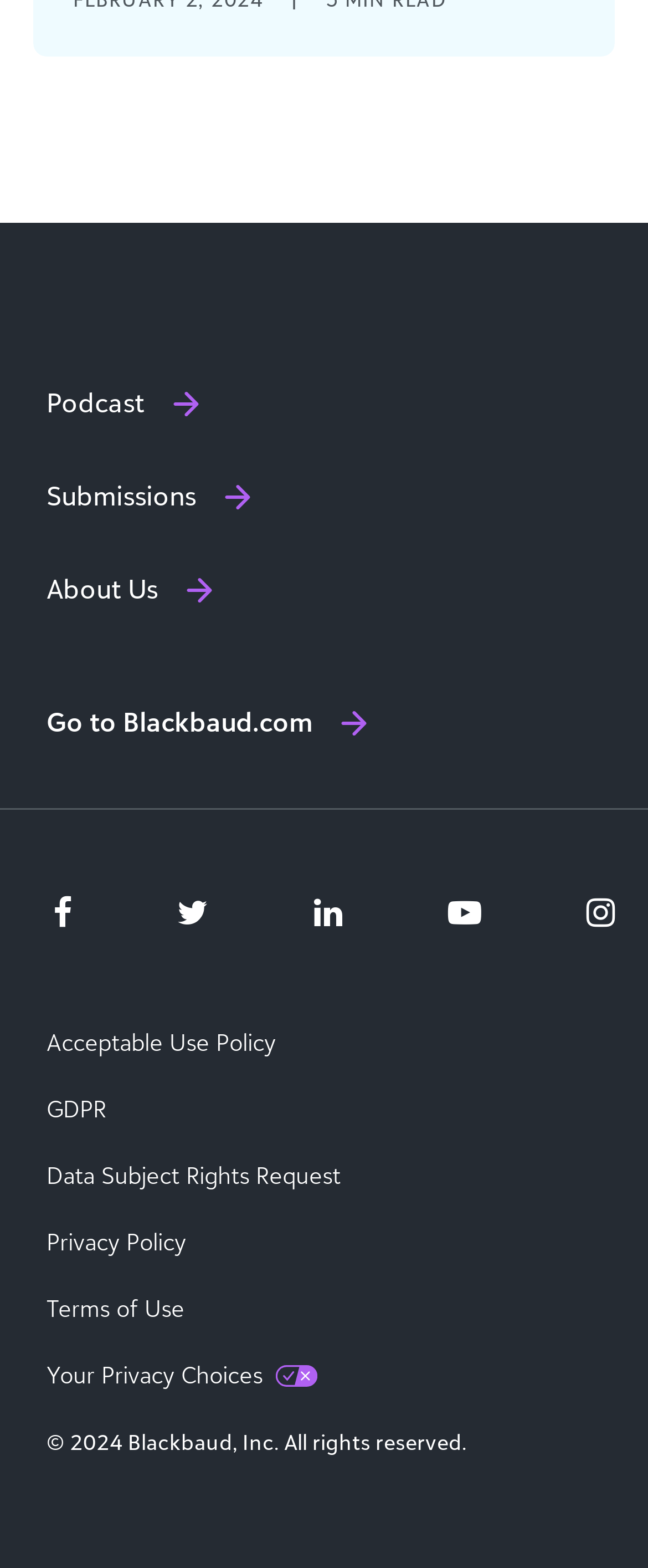Pinpoint the bounding box coordinates of the clickable area needed to execute the instruction: "Read Terms of Use". The coordinates should be specified as four float numbers between 0 and 1, i.e., [left, top, right, bottom].

[0.072, 0.826, 0.928, 0.843]